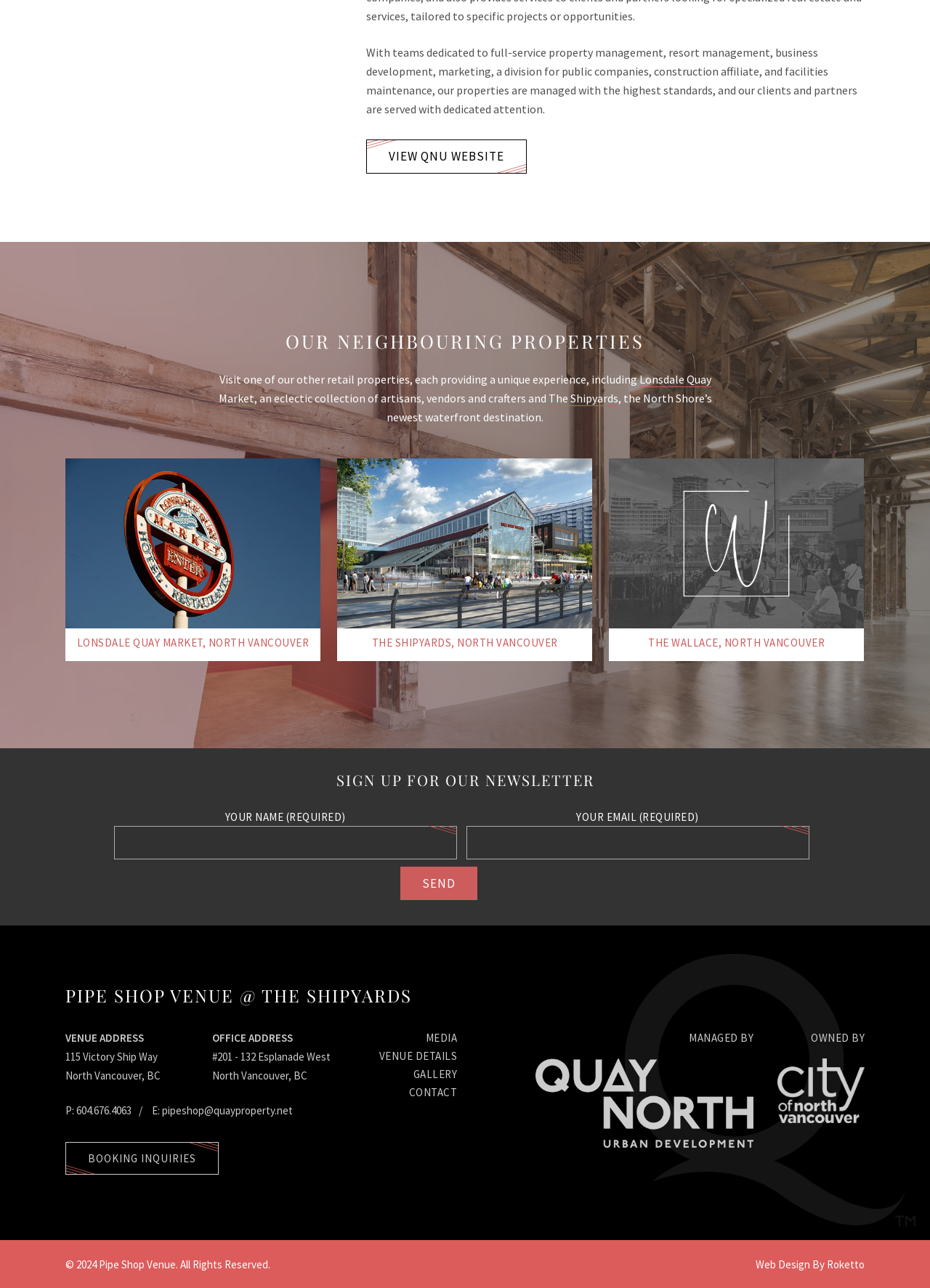How many links are there in the 'OUR NEIGHBOURING PROPERTIES' section?
Give a detailed and exhaustive answer to the question.

I counted the number of links in the 'OUR NEIGHBOURING PROPERTIES' section, which are Lonsdale Quay Market and The Shipyards.